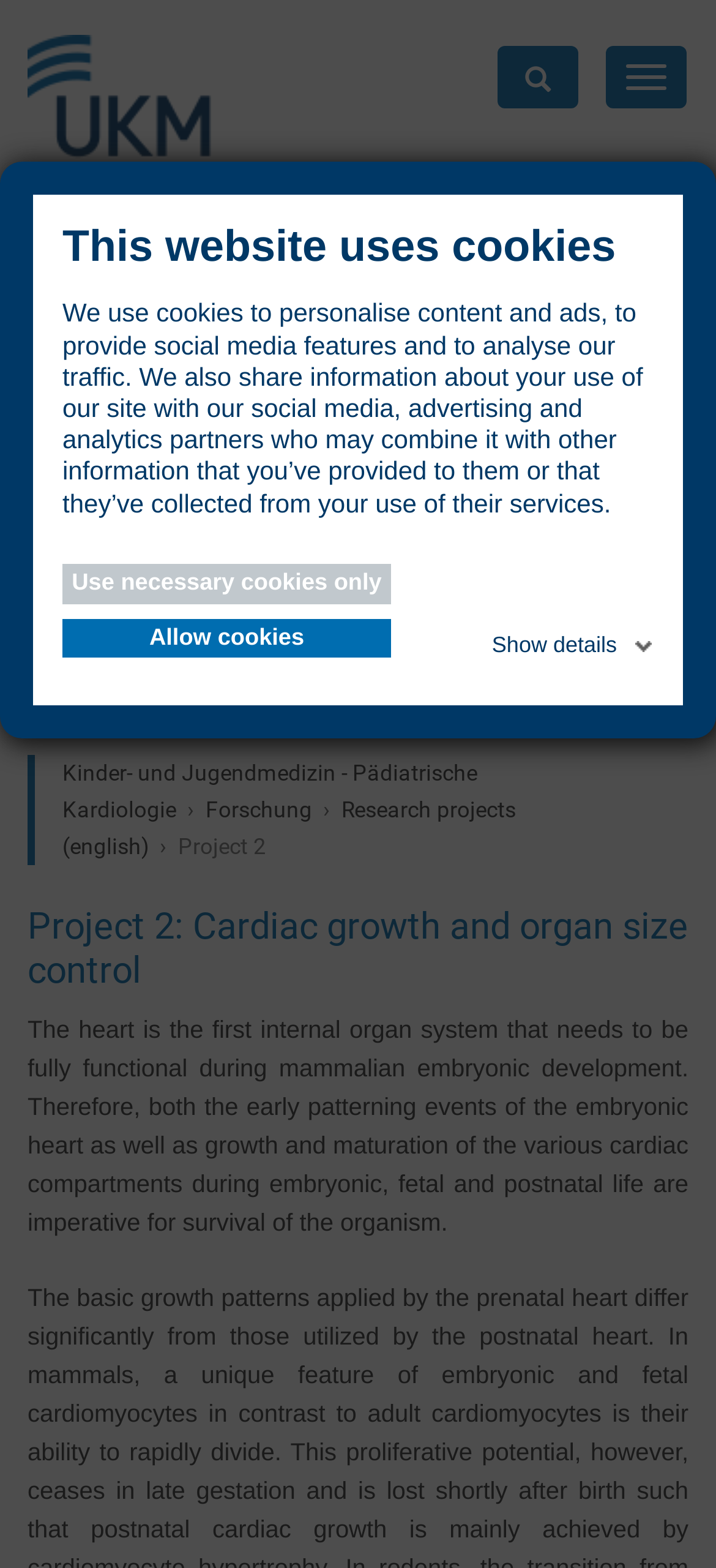What is the focus of the research project?
Carefully examine the image and provide a detailed answer to the question.

I found the answer by reading the static text elements that describe the research project. The text mentions the heart's development during embryonic, fetal, and postnatal life, which suggests that the focus of the project is on heart development.